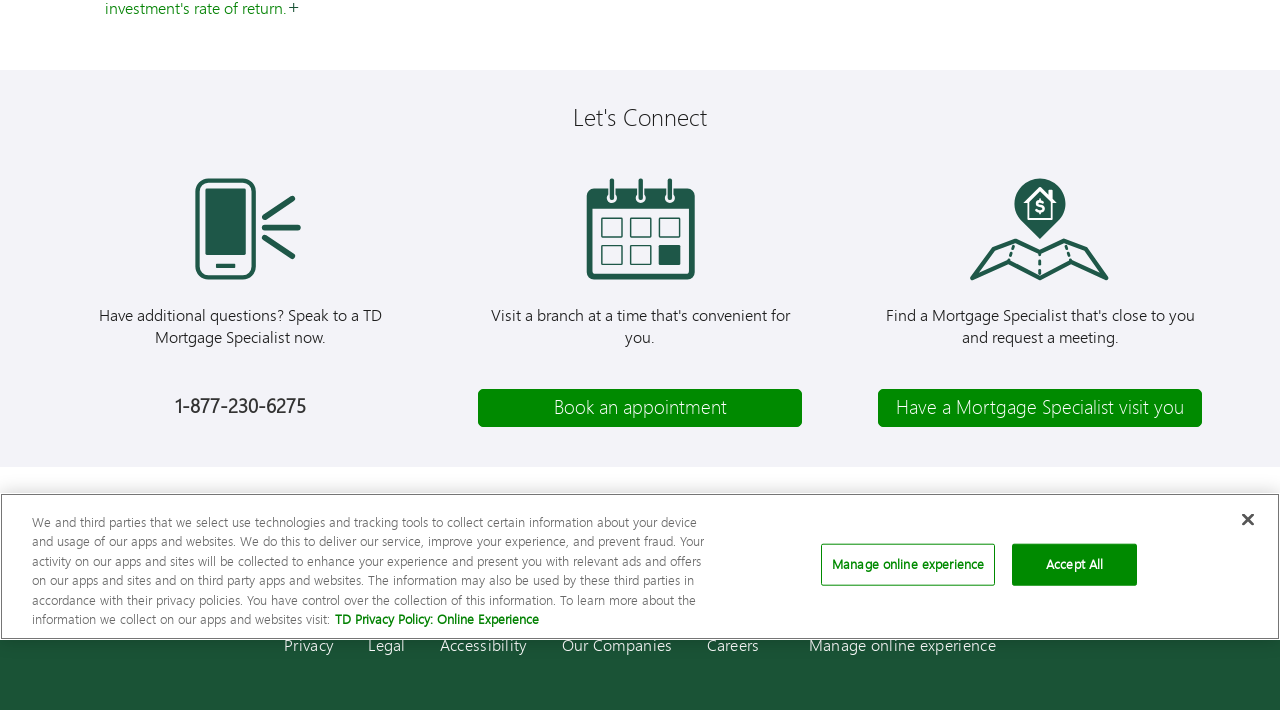Find the coordinates for the bounding box of the element with this description: "Accessibility".

[0.344, 0.891, 0.412, 0.923]